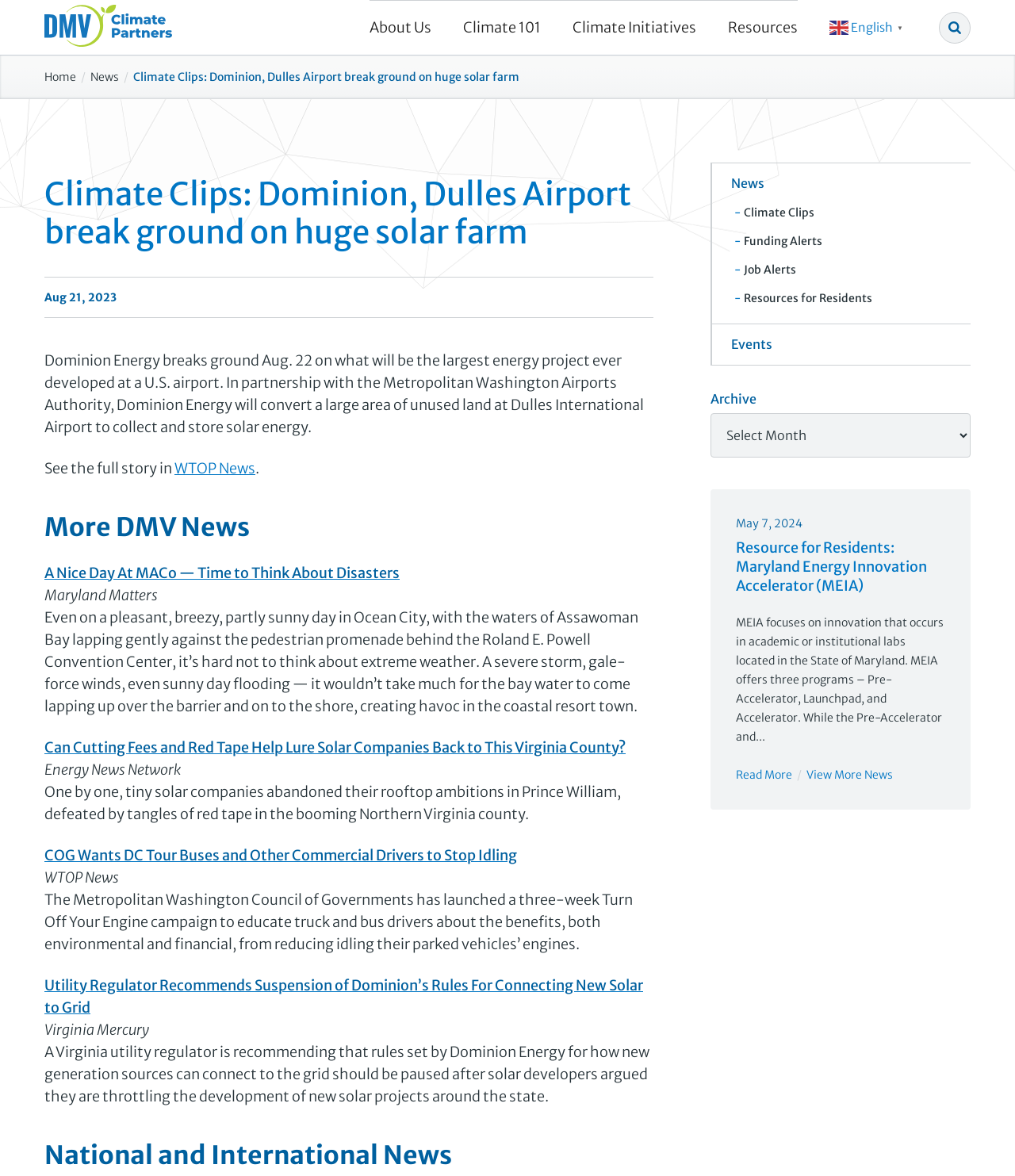Please find the bounding box coordinates of the section that needs to be clicked to achieve this instruction: "Click on About Us".

[0.364, 0.001, 0.441, 0.047]